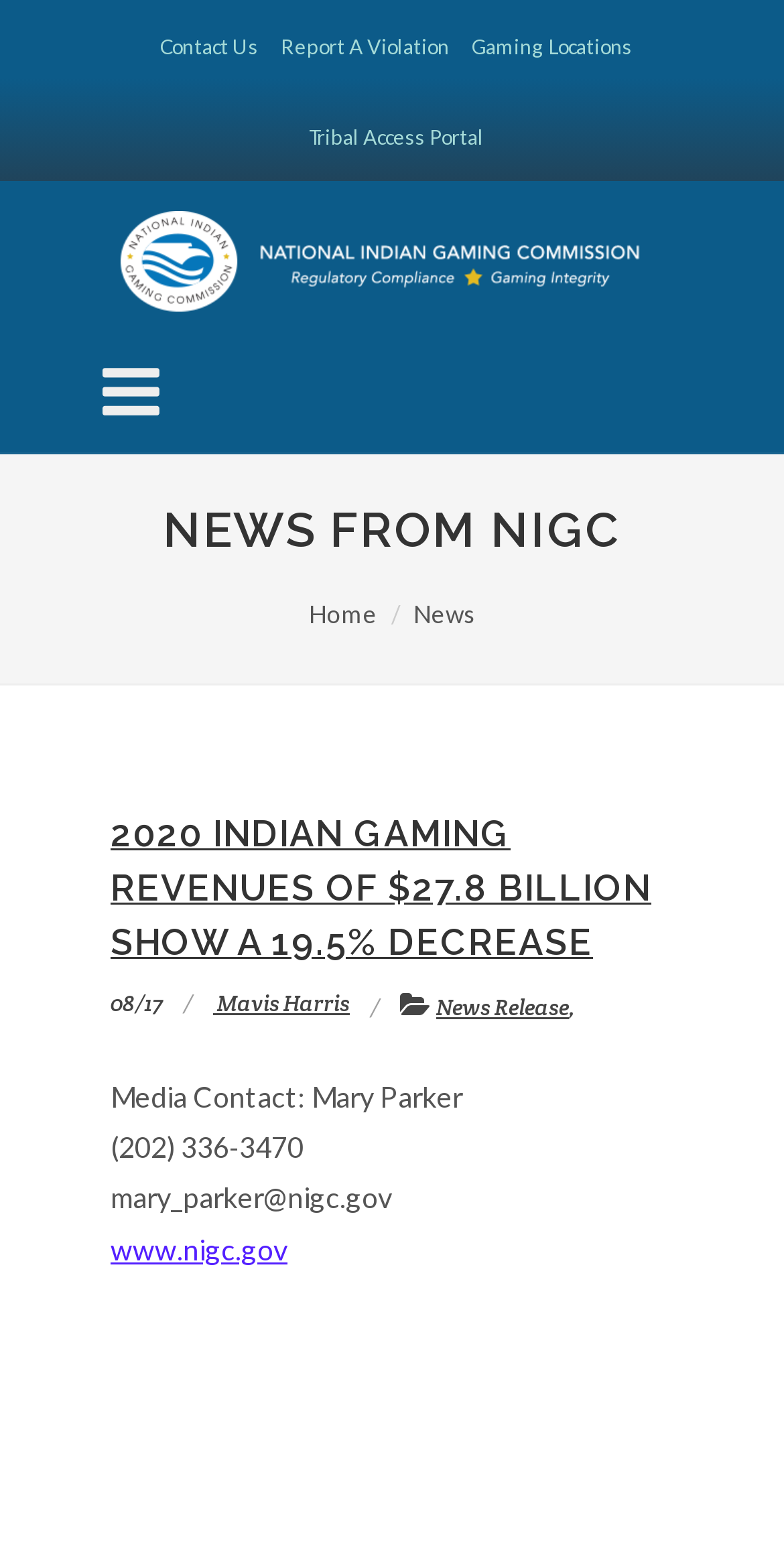Give the bounding box coordinates for the element described as: "Contact Us".

[0.188, 0.001, 0.345, 0.058]